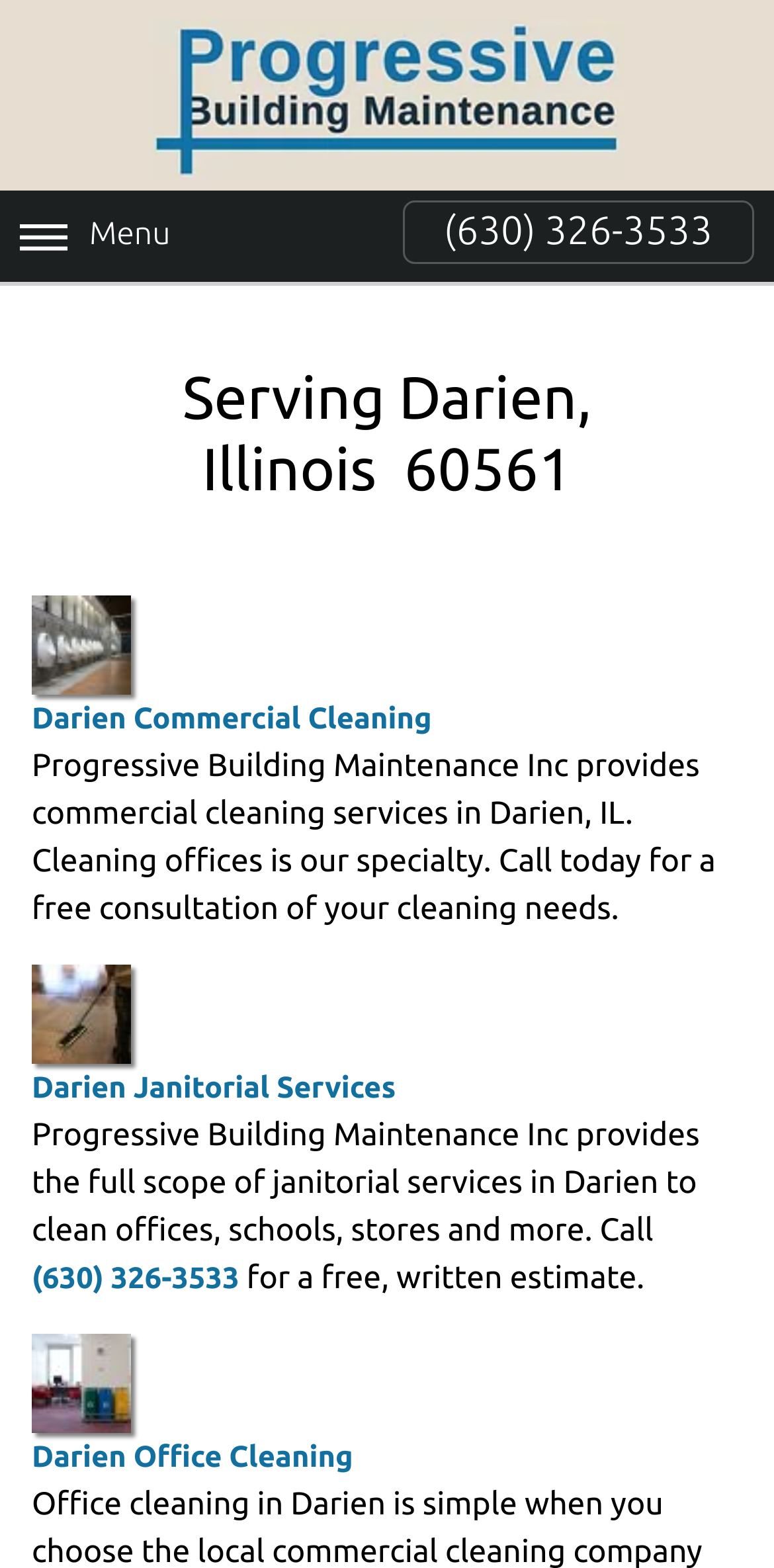What is the company name?
Based on the image, give a concise answer in the form of a single word or short phrase.

Progressive Building Maintenance Inc